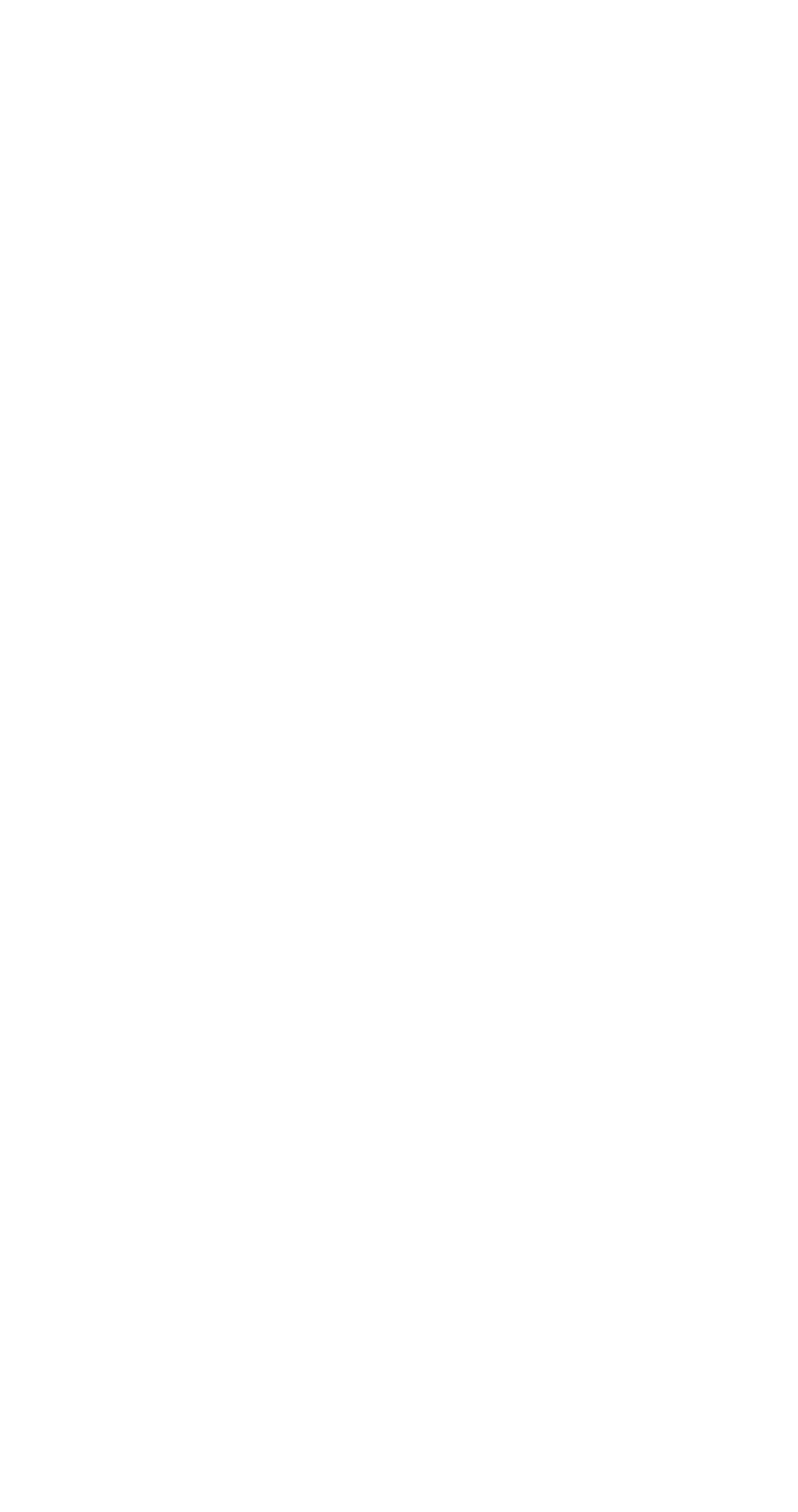Provide your answer to the question using just one word or phrase: What is the category listed below 'Cookware'?

Health